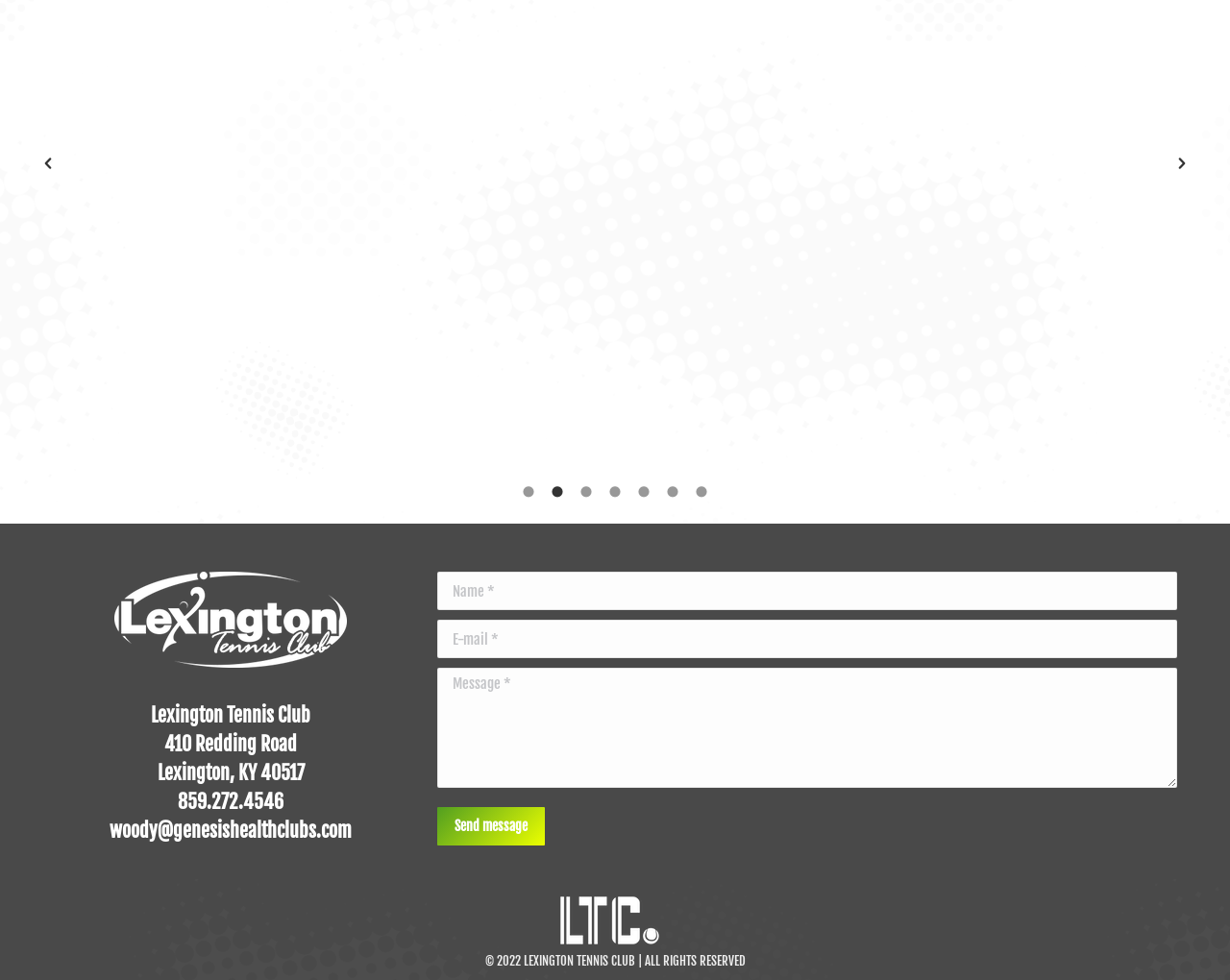Identify the bounding box coordinates for the UI element described as follows: parent_node: Send message value="submit". Use the format (top-left x, top-left y, bottom-right x, bottom-right y) and ensure all values are floating point numbers between 0 and 1.

[0.451, 0.823, 0.512, 0.867]